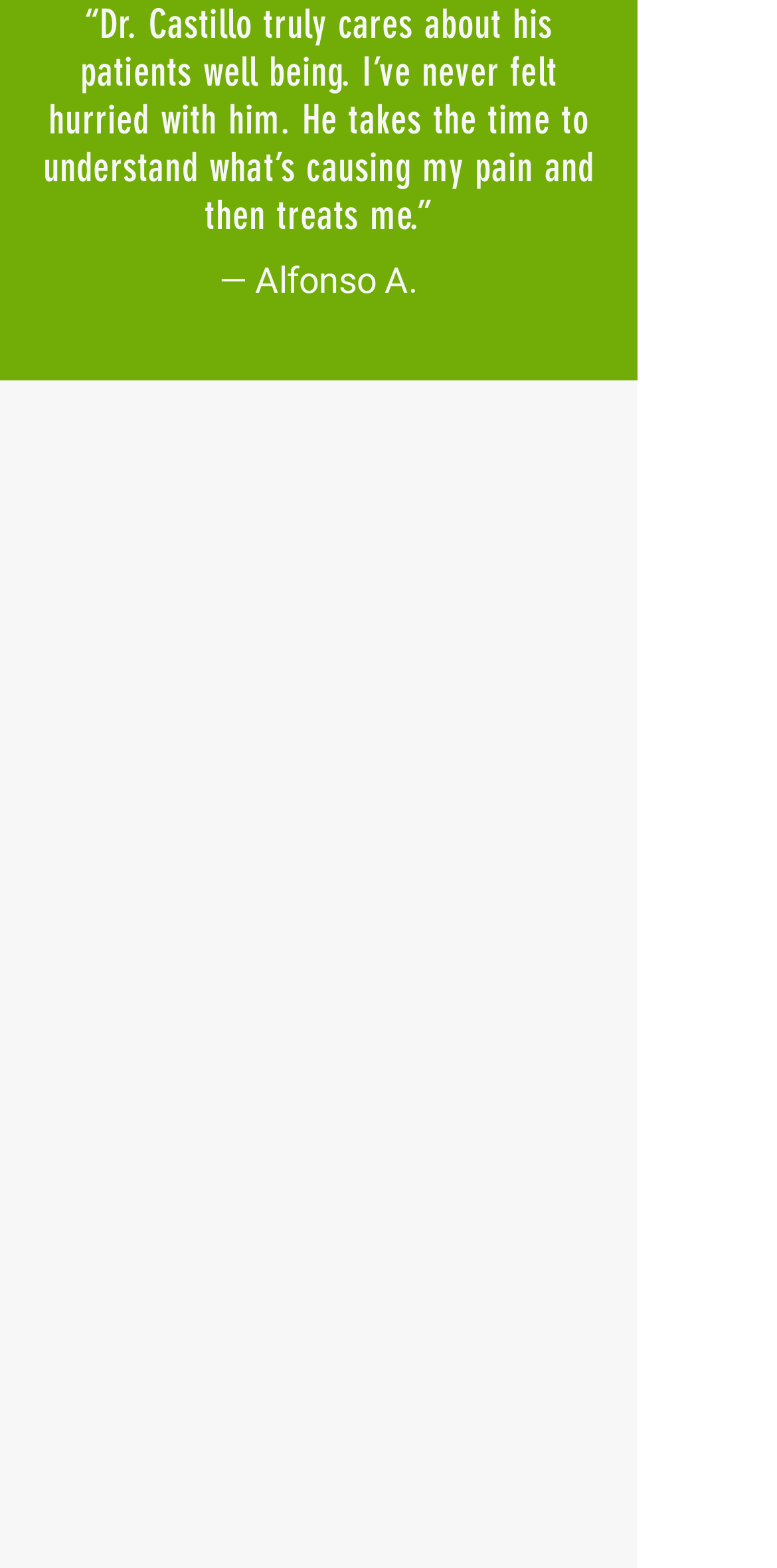Provide a one-word or short-phrase response to the question:
What is the purpose of the 'Schedule an appointment' section?

To schedule a first visit